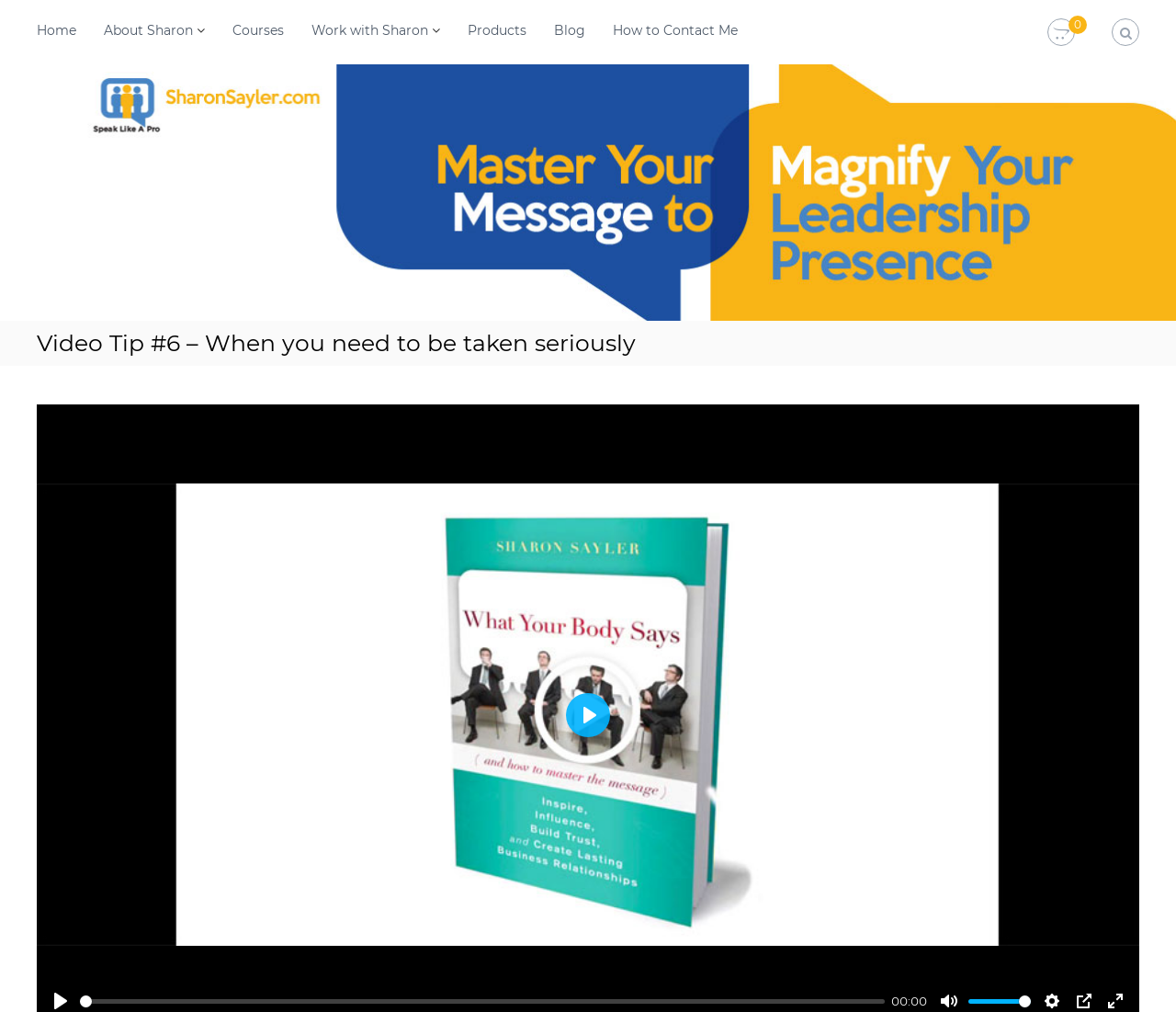What is the name of the author?
Using the picture, provide a one-word or short phrase answer.

Sharon Sayler